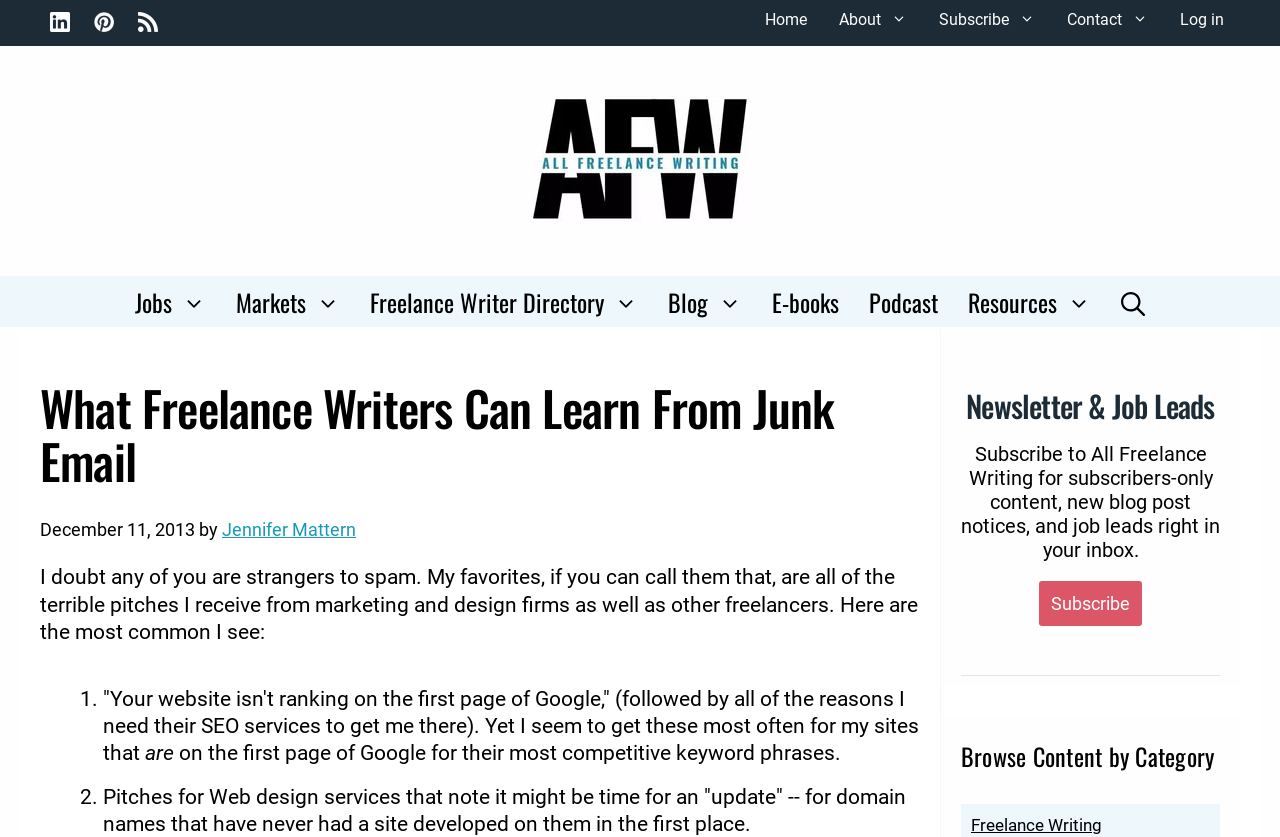Please locate the bounding box coordinates of the element that should be clicked to complete the given instruction: "Subscribe to the newsletter".

[0.812, 0.694, 0.892, 0.748]